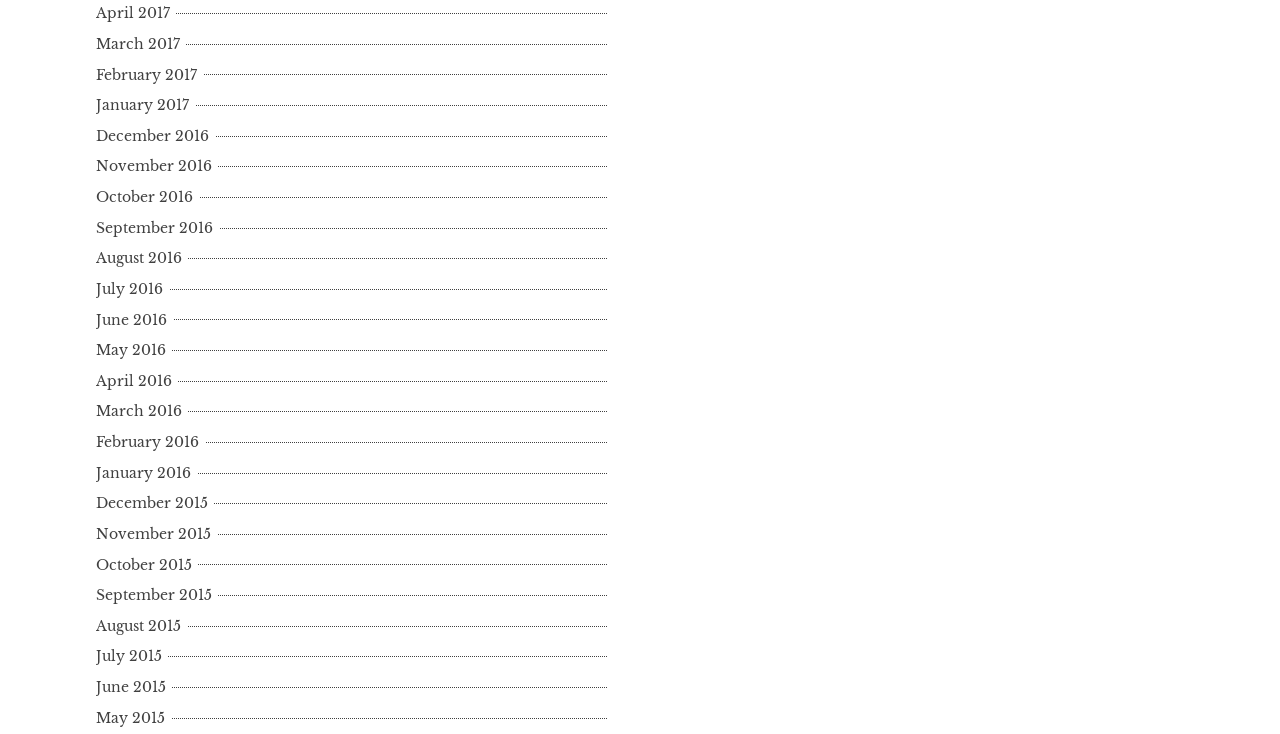Please provide a detailed answer to the question below by examining the image:
How many links are there in the first row?

I analyzed the bounding box coordinates of the links and found that the first four links ('April 2017', 'March 2017', 'February 2017', and 'January 2017') are aligned horizontally, indicating that they are in the same row.